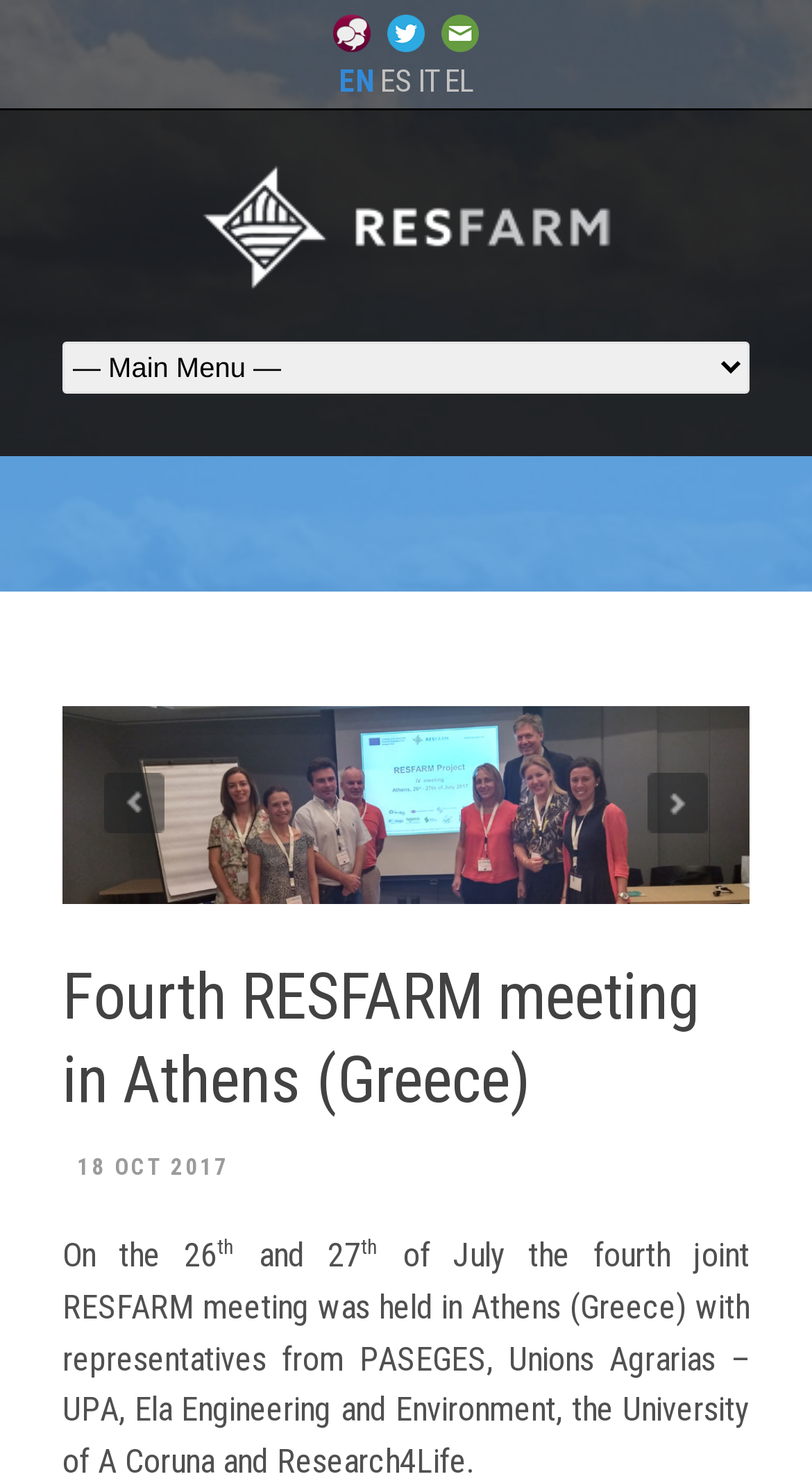How many navigation links are available?
Kindly answer the question with as much detail as you can.

I counted the number of navigation links available on the webpage, which are Previous and Next.